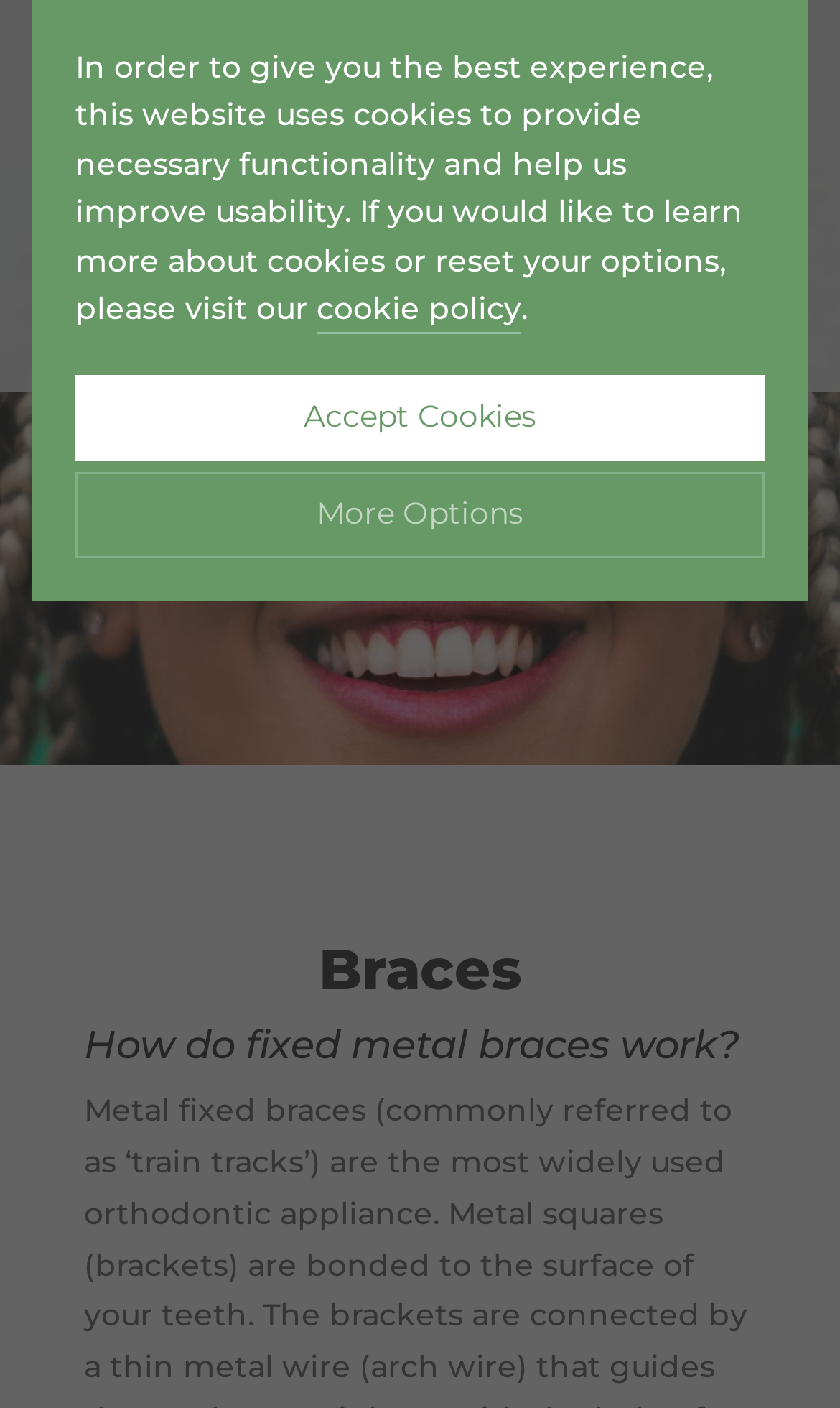Determine the bounding box coordinates for the clickable element required to fulfill the instruction: "Click the 'Info' button for necessary cookies". Provide the coordinates as four float numbers between 0 and 1, i.e., [left, top, right, bottom].

[0.746, 0.634, 0.856, 0.68]